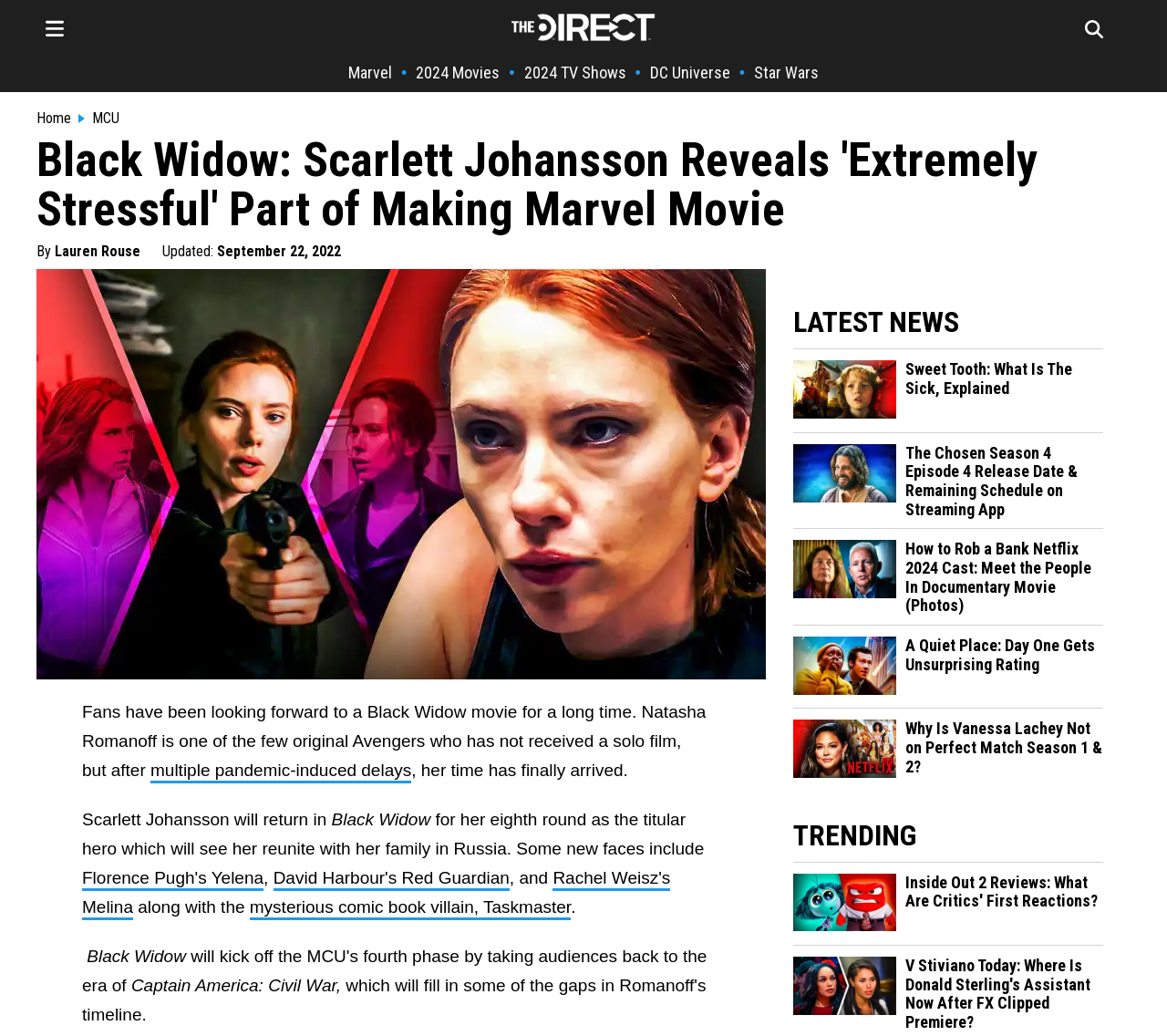Please determine the bounding box coordinates of the element to click in order to execute the following instruction: "Check out the 'Sweet Tooth: What Is The Sick, Explained' article". The coordinates should be four float numbers between 0 and 1, specified as [left, top, right, bottom].

[0.68, 0.392, 0.768, 0.407]